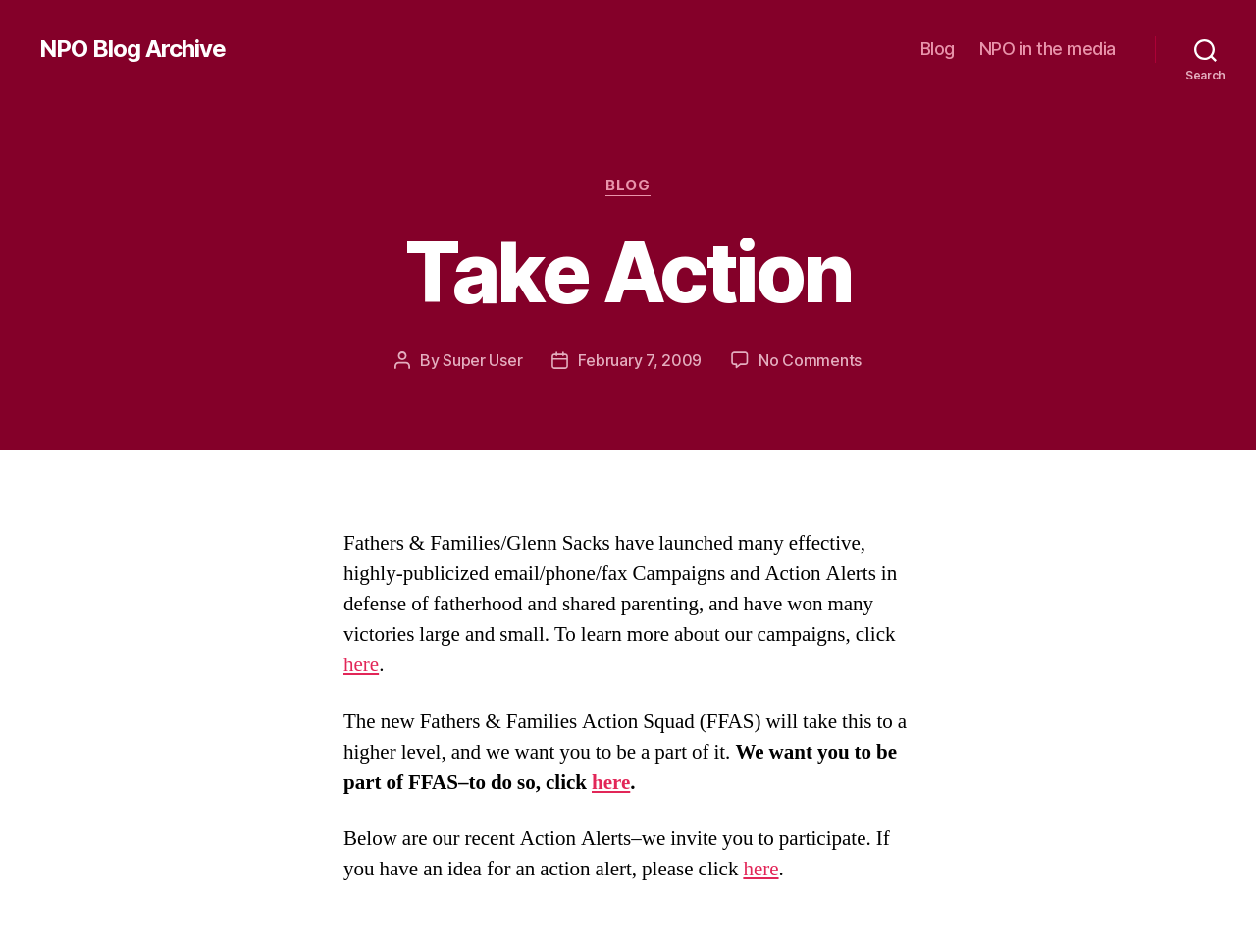Please analyze the image and give a detailed answer to the question:
What is the title of the first blog post?

I found the title of the first blog post by looking at the heading element with the text 'Take Action', which is a prominent element on the webpage.